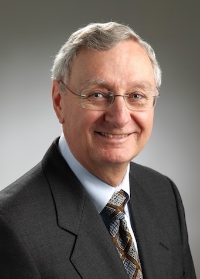Break down the image into a detailed narrative.

This image features Dr. Gerald Friesen, a distinguished academic and recipient of the Lifetime Achievement Award from the Clio Prize Committee for the Prairies. He is a Professor Emeritus at the University of Manitoba, recognized for his influential contributions to Canadian history, particularly concerning the prairie provinces. Dr. Friesen is celebrated for his groundbreaking works, including "The Canadian Prairies: A History," which highlights the importance of regional perspectives in historical scholarship. Over his career, he has authored and contributed to numerous significant publications, shaping the field of Canadian and prairie historiography. His dedication to education and research has made him a respected figure among scholars and students alike.